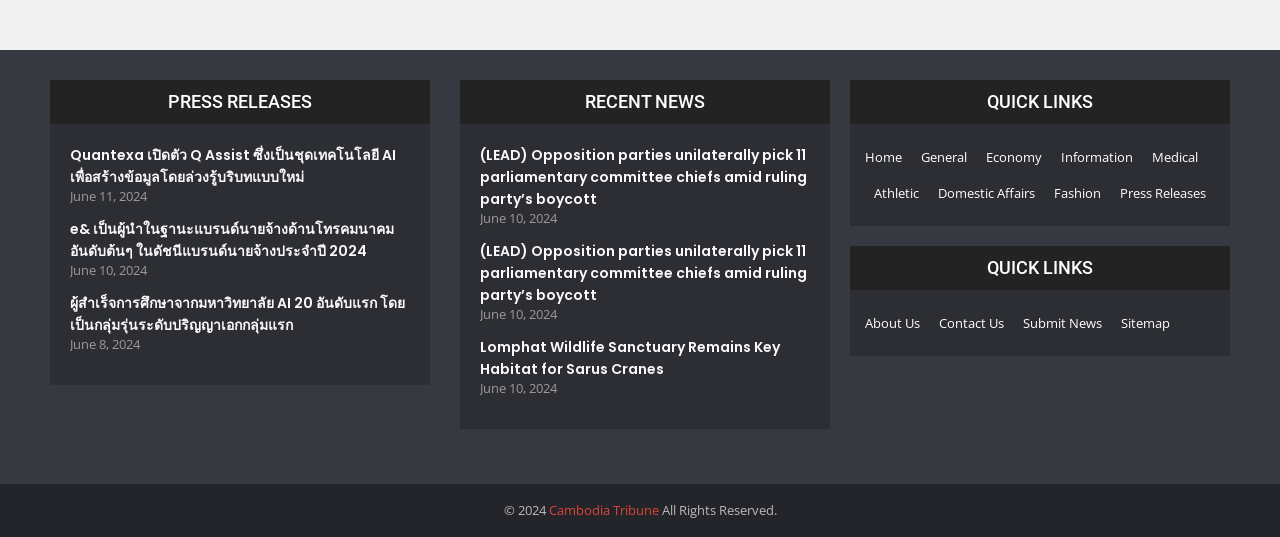Point out the bounding box coordinates of the section to click in order to follow this instruction: "Read news about Quantexa".

[0.055, 0.27, 0.309, 0.348]